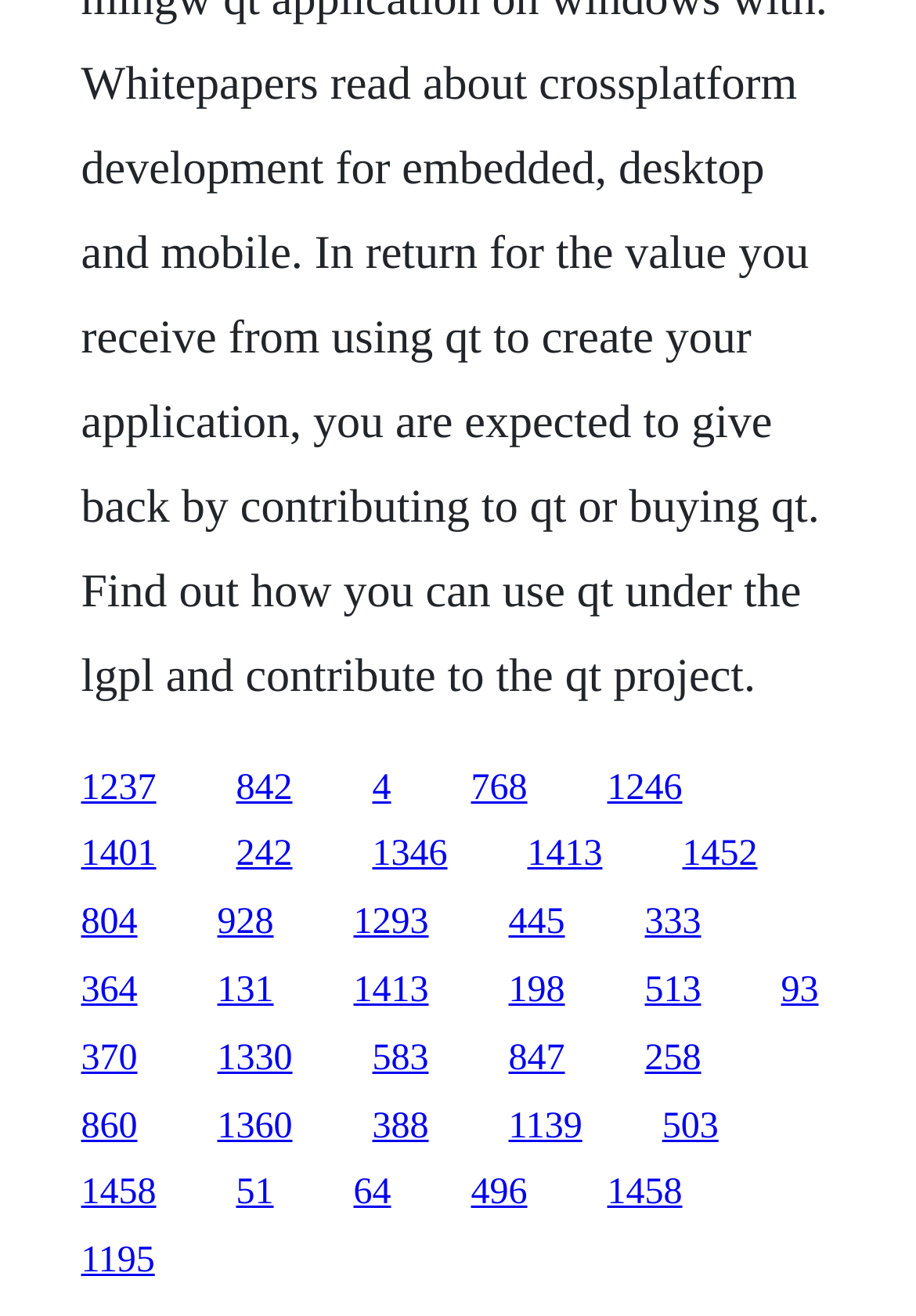Determine the bounding box coordinates for the clickable element required to fulfill the instruction: "access the 93 link". Provide the coordinates as four float numbers between 0 and 1, i.e., [left, top, right, bottom].

[0.853, 0.737, 0.894, 0.768]